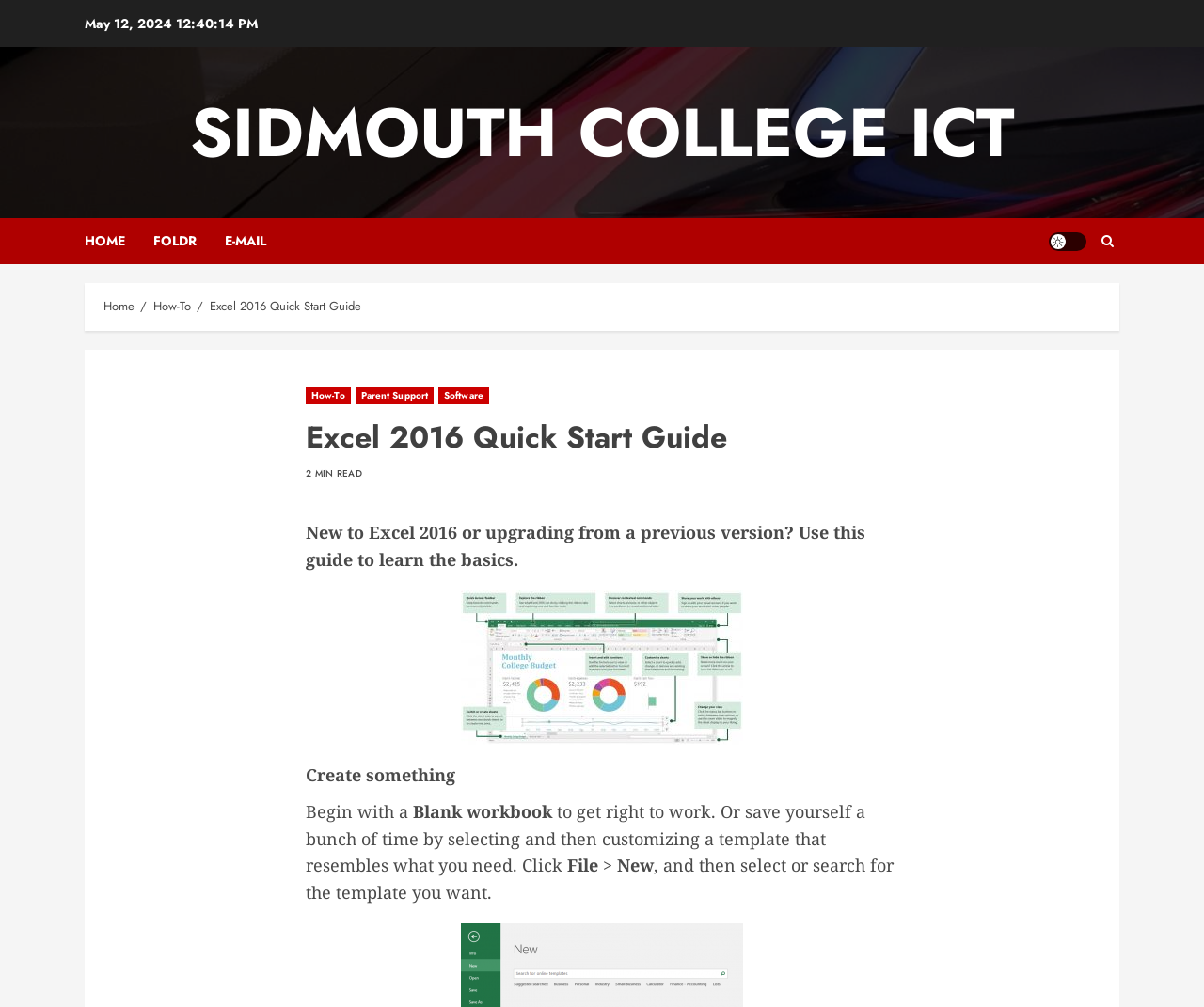Using the details in the image, give a detailed response to the question below:
What is the date displayed on the webpage?

The date is displayed at the top of the webpage, which is 'May 12, 2024', indicating the last updated or published date of the webpage.